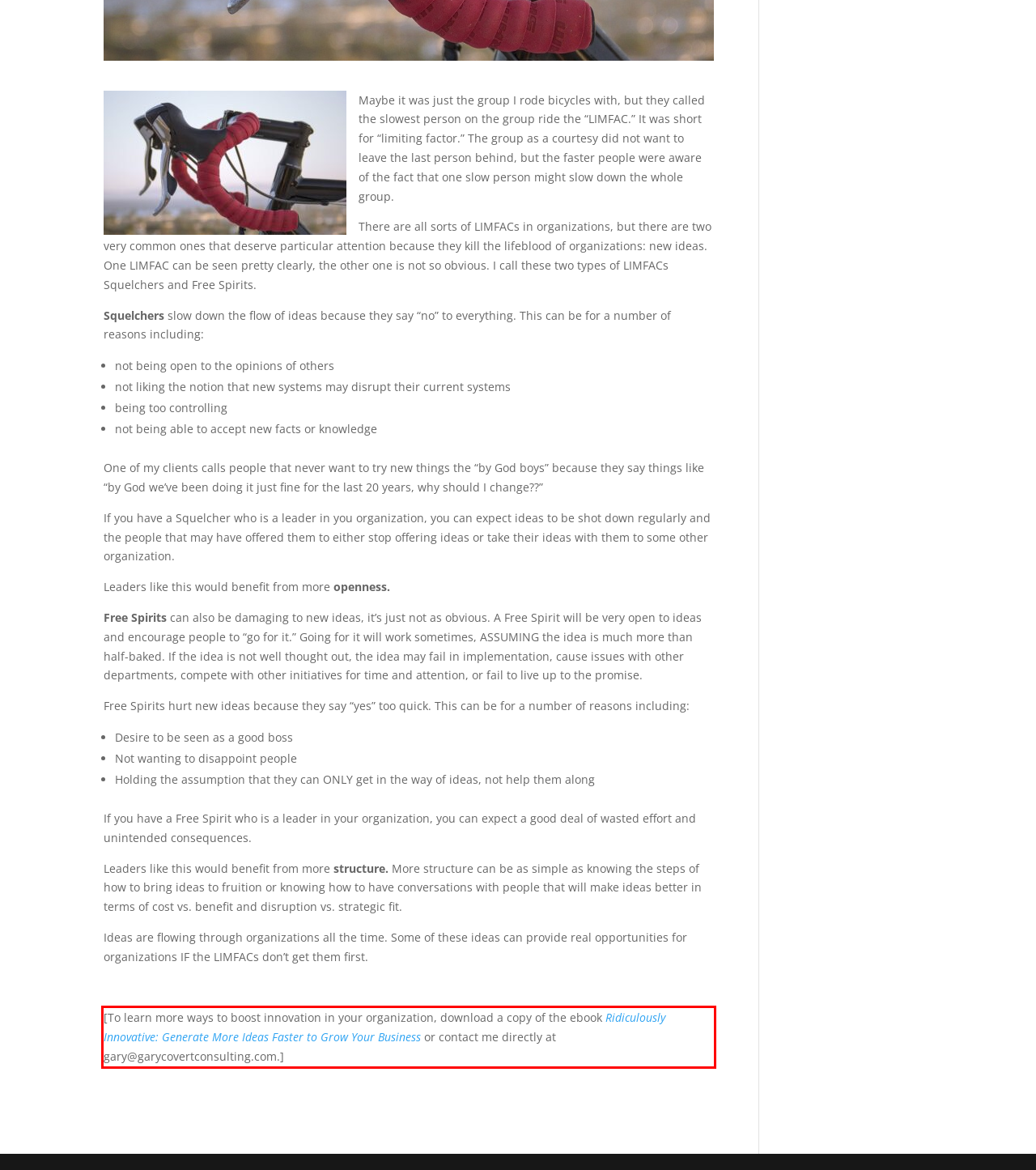Examine the screenshot of the webpage, locate the red bounding box, and perform OCR to extract the text contained within it.

[To learn more ways to boost innovation in your organization, download a copy of the ebook Ridiculously Innovative: Generate More Ideas Faster to Grow Your Business or contact me directly at gary@garycovertconsulting.com.]